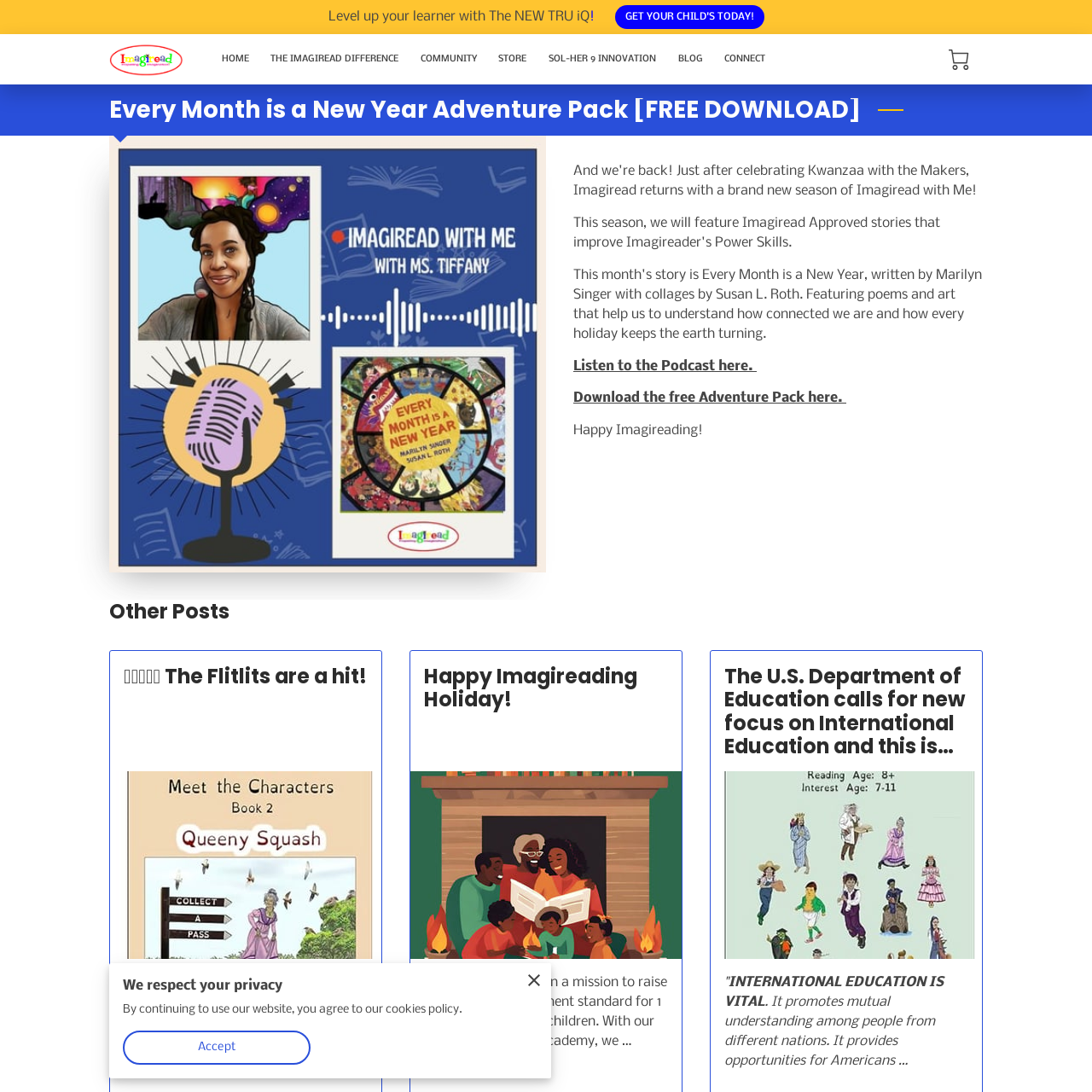From the webpage screenshot, identify the region described by SOL-HER 9 INNOVATION. Provide the bounding box coordinates as (top-left x, top-left y, bottom-right x, bottom-right y), with each value being a floating point number between 0 and 1.

[0.492, 0.044, 0.611, 0.064]